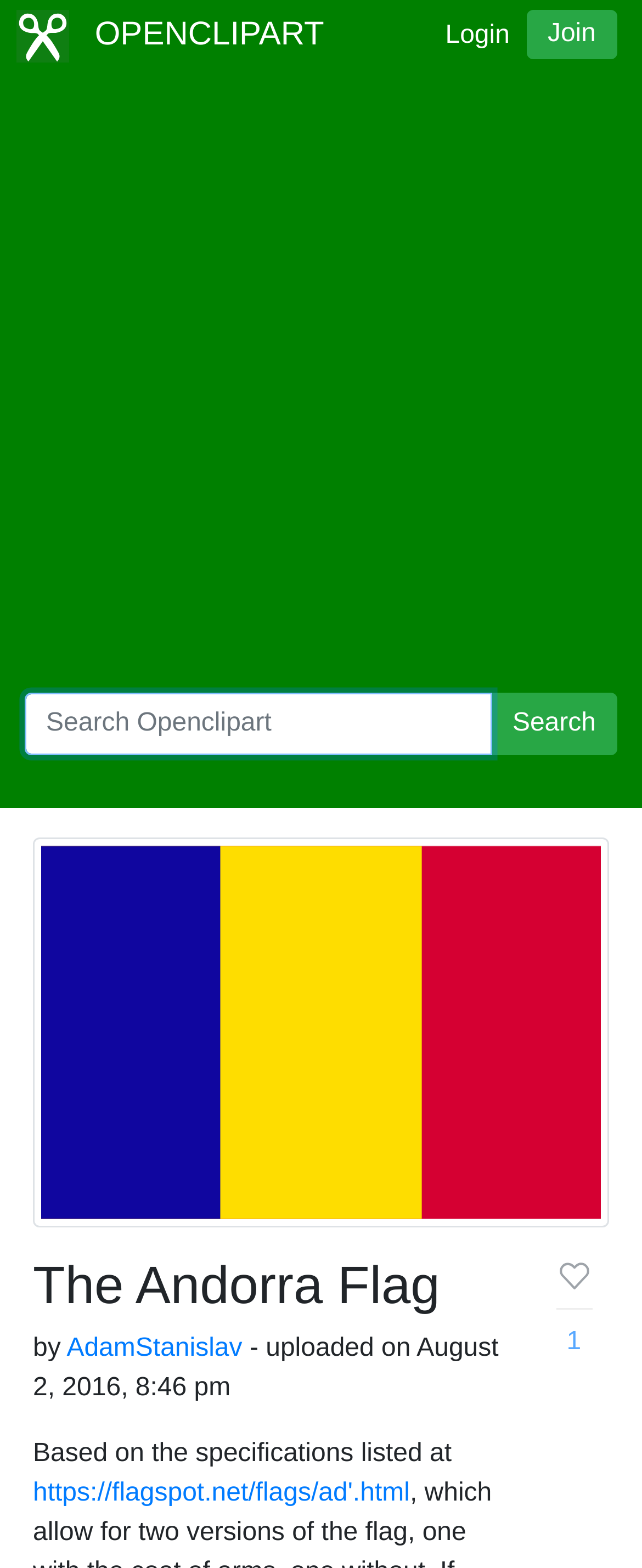Provide a one-word or brief phrase answer to the question:
How many buttons are there below the search box?

2